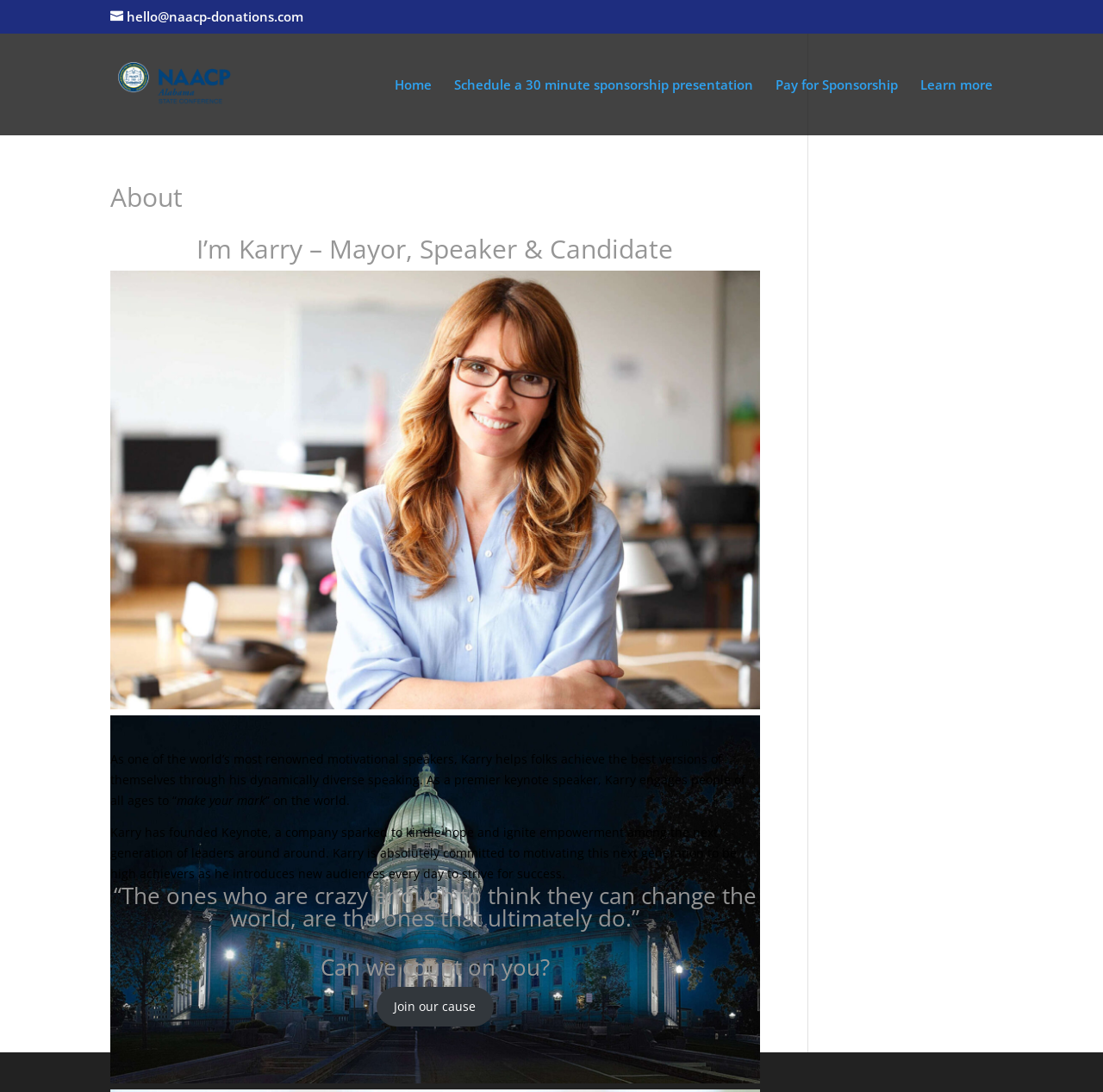Could you find the bounding box coordinates of the clickable area to complete this instruction: "Join our cause"?

[0.341, 0.904, 0.448, 0.94]